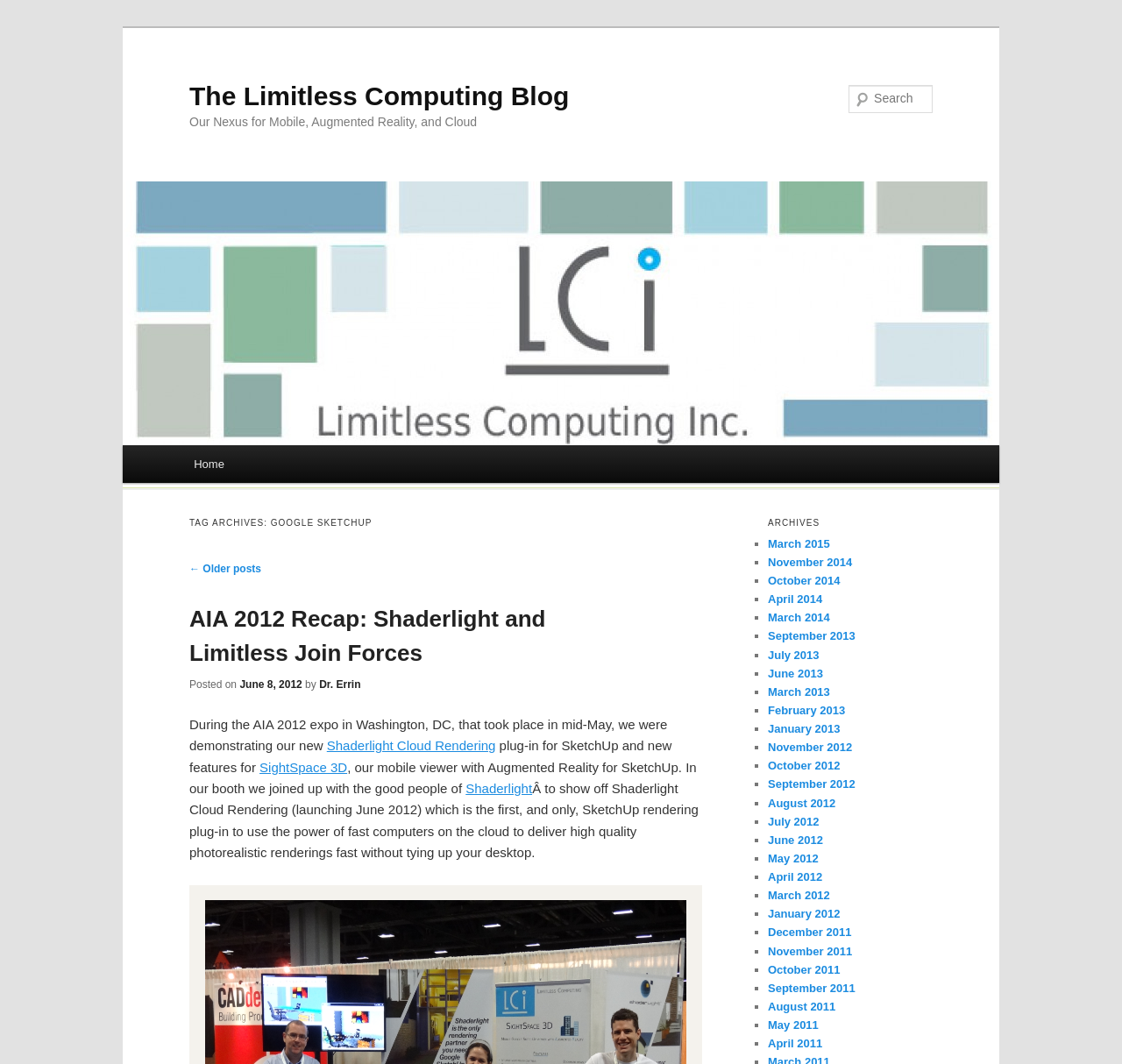Describe all visible elements and their arrangement on the webpage.

The webpage is a blog post from "The Limitless Computing Blog" with a focus on Google SketchUp. At the top, there is a heading with the blog's title, followed by a link to the blog's homepage. Below that, there is a heading that describes the blog's focus on mobile, augmented reality, and cloud computing.

On the top right, there is a search box with a label "Search". To the left of the search box, there is a main menu with links to "Home" and "Skip to content". Below the main menu, there is a heading that says "TAG ARCHIVES: GOOGLE SKETCHUP", which is followed by a list of archived posts, each with a link to the post and a brief description.

The main content of the page is a blog post titled "AIA 2012 Recap: Shaderlight and Limitless Join Forces". The post has a heading, followed by a brief summary and a link to the full post. Below the summary, there is a section with the post's metadata, including the date and author.

The post itself describes the AIA 2012 expo, where the company demonstrated their new Shaderlight Cloud Rendering plug-in for SketchUp and new features for SightSpace 3D, their mobile viewer with Augmented Reality for SketchUp. The post also mentions that they joined forces with Shaderlight to show off their new rendering plug-in.

On the right side of the page, there is a section titled "ARCHIVES" with a list of links to archived posts, organized by month and year. Each link is preceded by a bullet point marker.